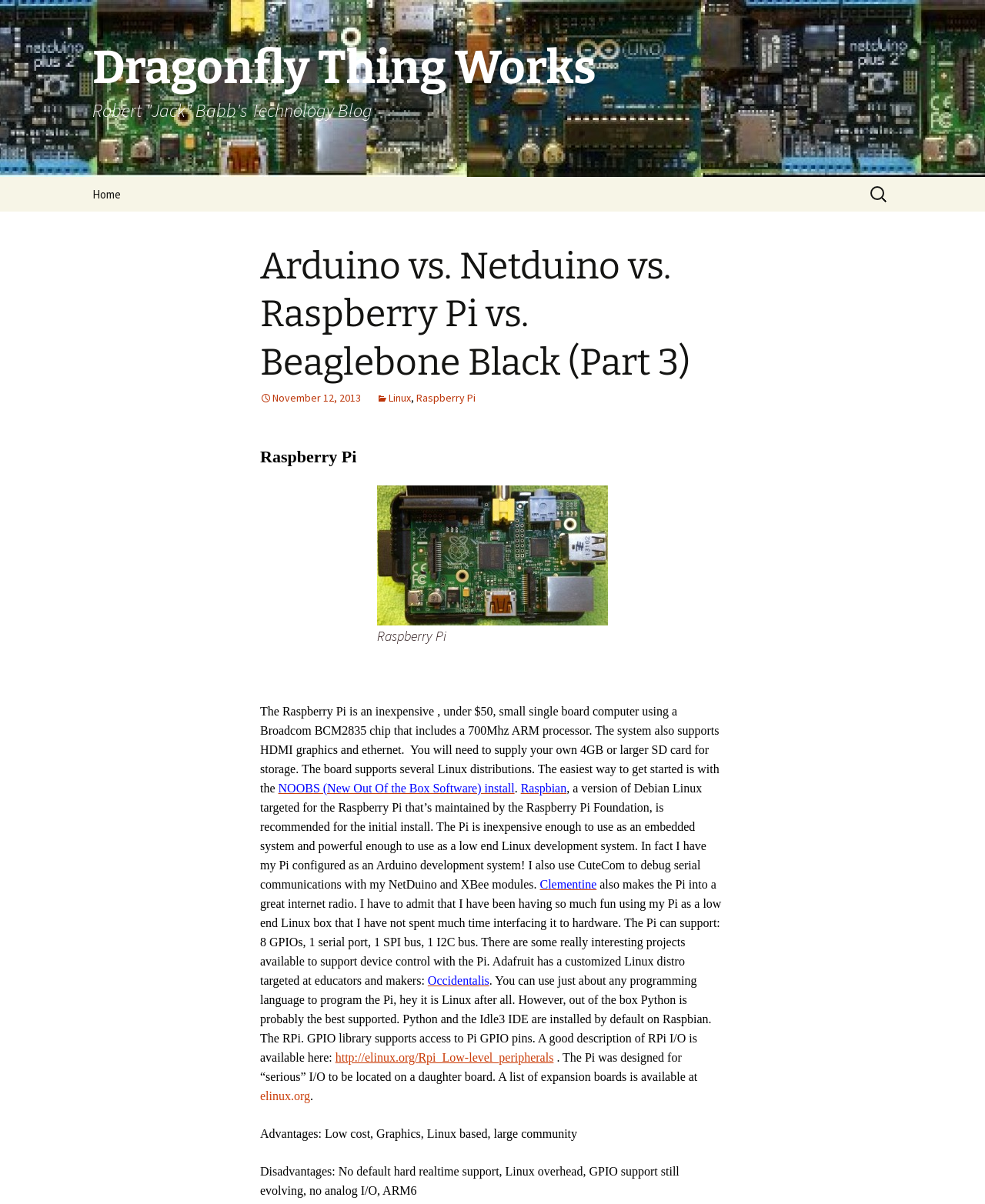Articulate a complete and detailed caption of the webpage elements.

This webpage is a blog post comparing Arduino, Netduino, Raspberry Pi, and Beaglebone Black. At the top, there is a header section with a link to "Dragonfly Thing Works" and a subheading "Robert 'Jack' Babb's Technology Blog". Below this, there is a link to "Skip to content" and a navigation menu with a "Home" link. On the right side, there is a search bar with a label "Search for:".

The main content of the page is divided into sections. The first section has a heading "Arduino vs. Netduino vs. Raspberry Pi vs. Beaglebone Black (Part 3)" and is followed by a link to the date of publication, "November 12, 2013", and three tags: "Linux", "Raspberry Pi", and an icon. 

Below this, there is a section dedicated to Raspberry Pi, which includes a heading, a figure with a caption, and a description of the Raspberry Pi board. The description explains that the Raspberry Pi is an inexpensive single-board computer that uses a Broadcom BCM2835 chip and supports HDMI graphics and ethernet. It also mentions that the board requires a separate SD card for storage and supports several Linux distributions.

The text continues to describe the advantages of using the Raspberry Pi, including its low cost, graphics capabilities, and large community. It also mentions some disadvantages, such as the lack of default hard real-time support, Linux overhead, and limited GPIO support. There are several links to external resources, including the Raspberry Pi Foundation, Adafruit, and elinux.org, which provide more information on using the Raspberry Pi for device control and programming.